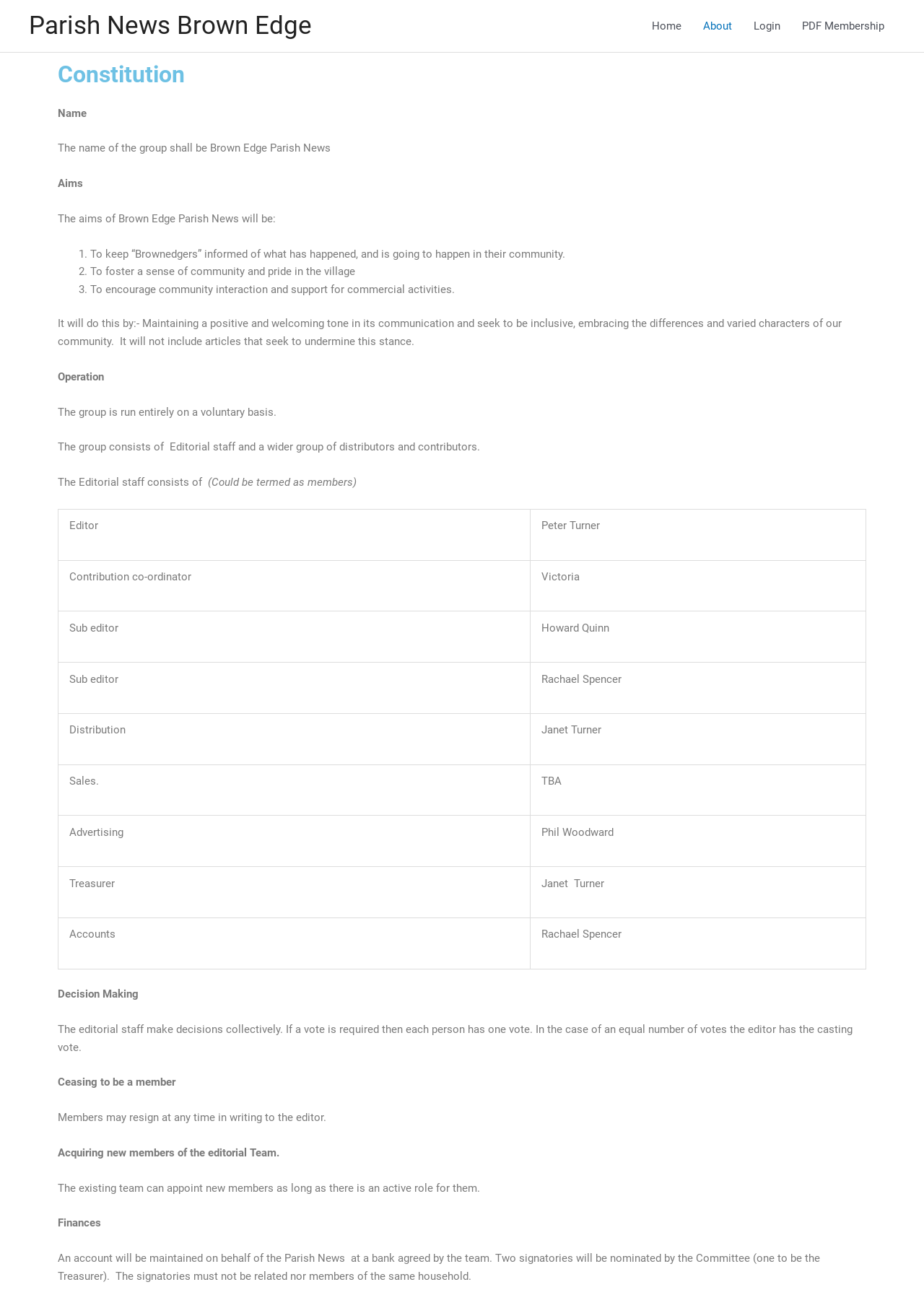Extract the bounding box for the UI element that matches this description: "PDF Membership".

[0.856, 0.0, 0.969, 0.04]